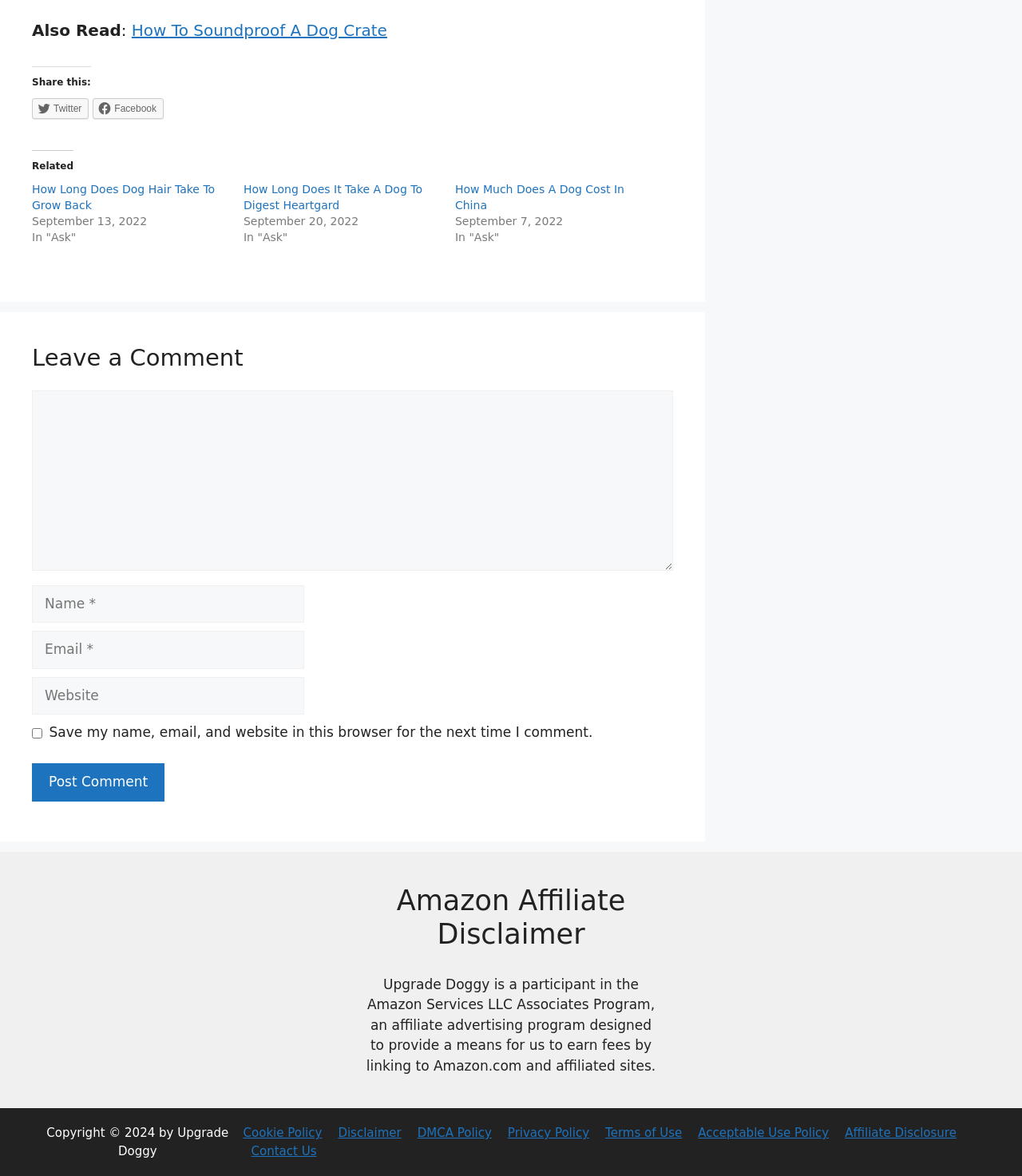Find the bounding box coordinates of the area that needs to be clicked in order to achieve the following instruction: "Contact Us". The coordinates should be specified as four float numbers between 0 and 1, i.e., [left, top, right, bottom].

[0.246, 0.973, 0.31, 0.985]